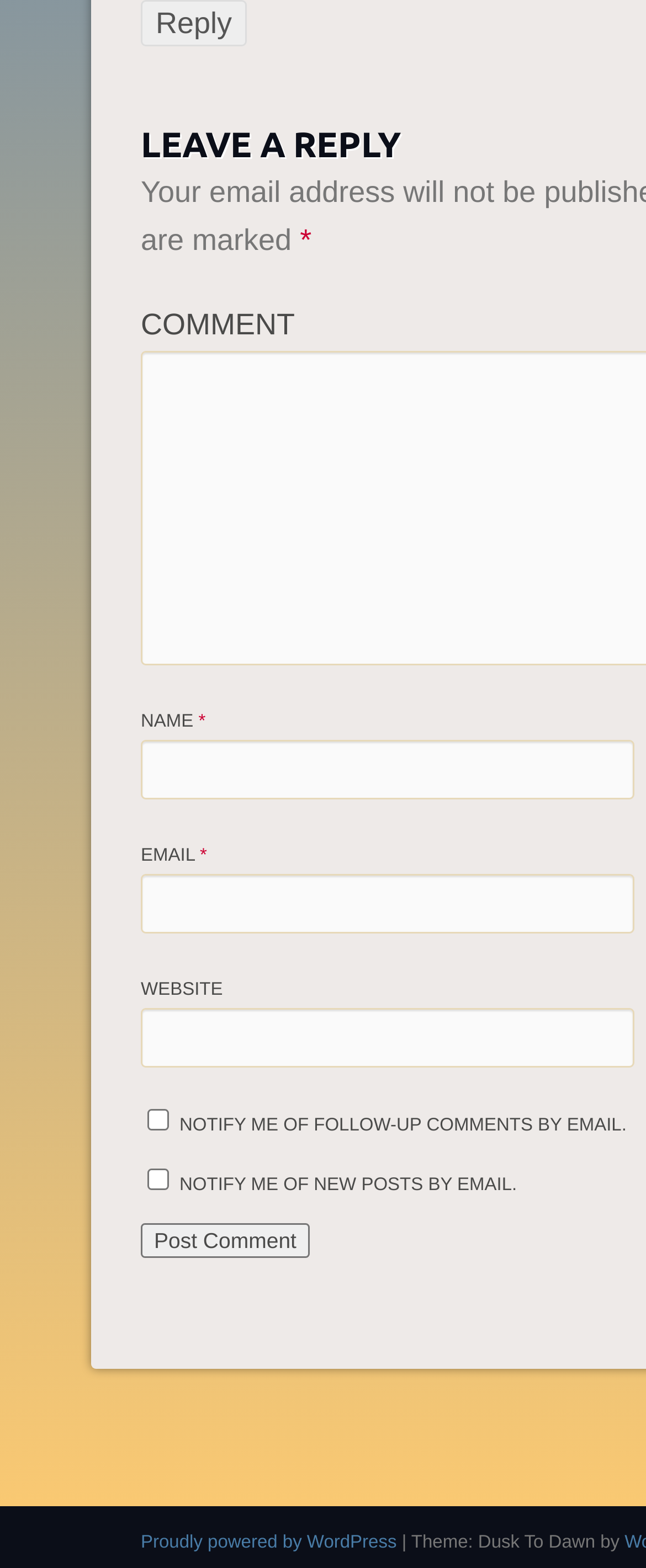Locate the bounding box coordinates of the UI element described by: "SIEM". The bounding box coordinates should consist of four float numbers between 0 and 1, i.e., [left, top, right, bottom].

None